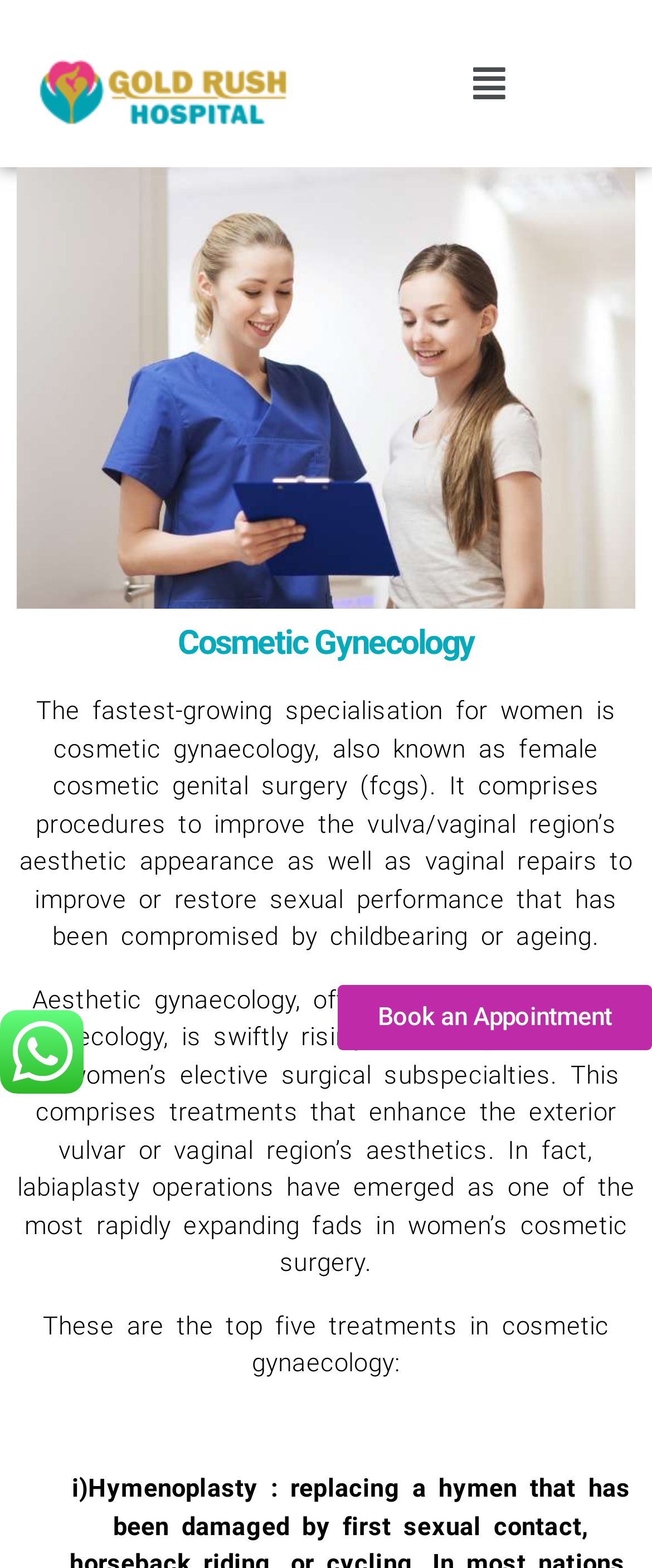Generate a detailed explanation of the webpage's features and information.

The webpage is about cosmetic gynecology, also known as female cosmetic genital surgery (FCGS). At the top left corner, there is a logo with a link, accompanied by an image. To the right of the logo, there is a menu button. Below the logo, there is a large image with the title "Cosmetic Gynecology" and a heading with the same text.

The main content of the webpage is divided into three paragraphs. The first paragraph explains that cosmetic gynecology is a growing specialization for women, which includes procedures to improve the aesthetic appearance of the vulva/vaginal region and vaginal repairs to improve or restore sexual performance. The second paragraph elaborates on aesthetic gynecology, stating that it is a rapidly growing subspecialty that includes treatments to enhance the exterior vulvar or vaginal region's aesthetics.

The third paragraph lists the top five treatments in cosmetic gynecology, followed by a link to "Book an Appointment" on the right side. There is also a small image on the left side, below the main content. Overall, the webpage provides information about cosmetic gynecology and its various aspects, with a focus on its growing popularity among women.